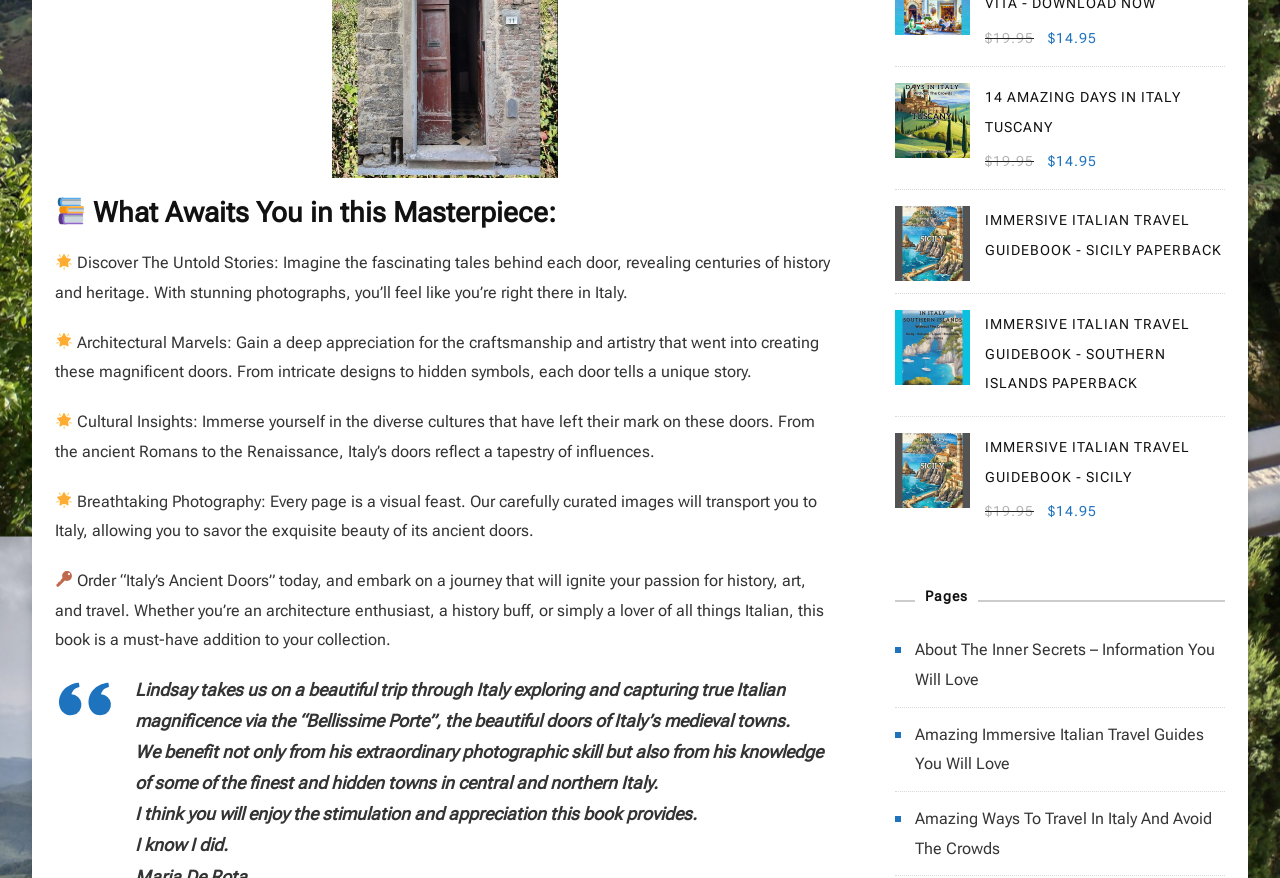Given the description "Ireland | EUR €", determine the bounding box of the corresponding UI element.

None